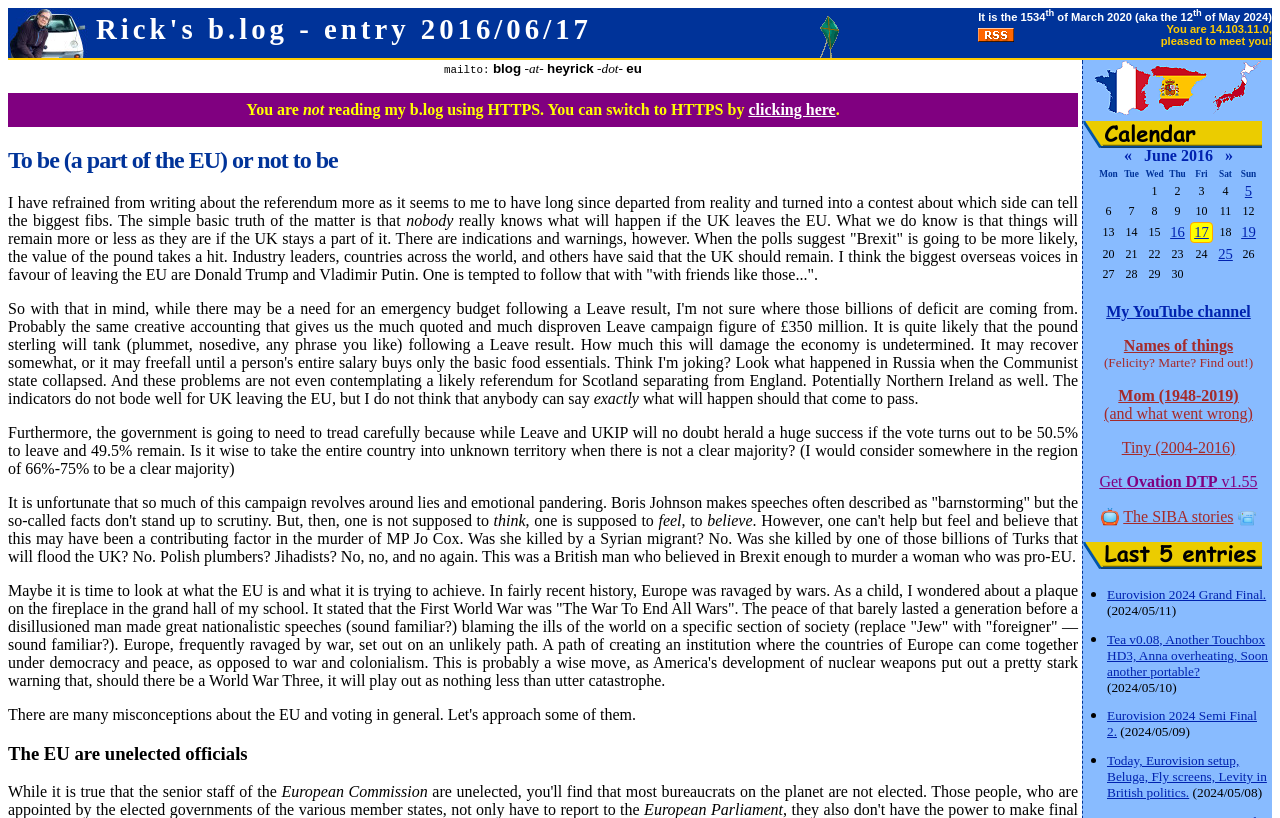How many flags are displayed on the webpage?
Deliver a detailed and extensive answer to the question.

I noticed that there are three flag images on the webpage, which are the French flag, Spanish flag, and Japanese flag. These flags are displayed as images with links.